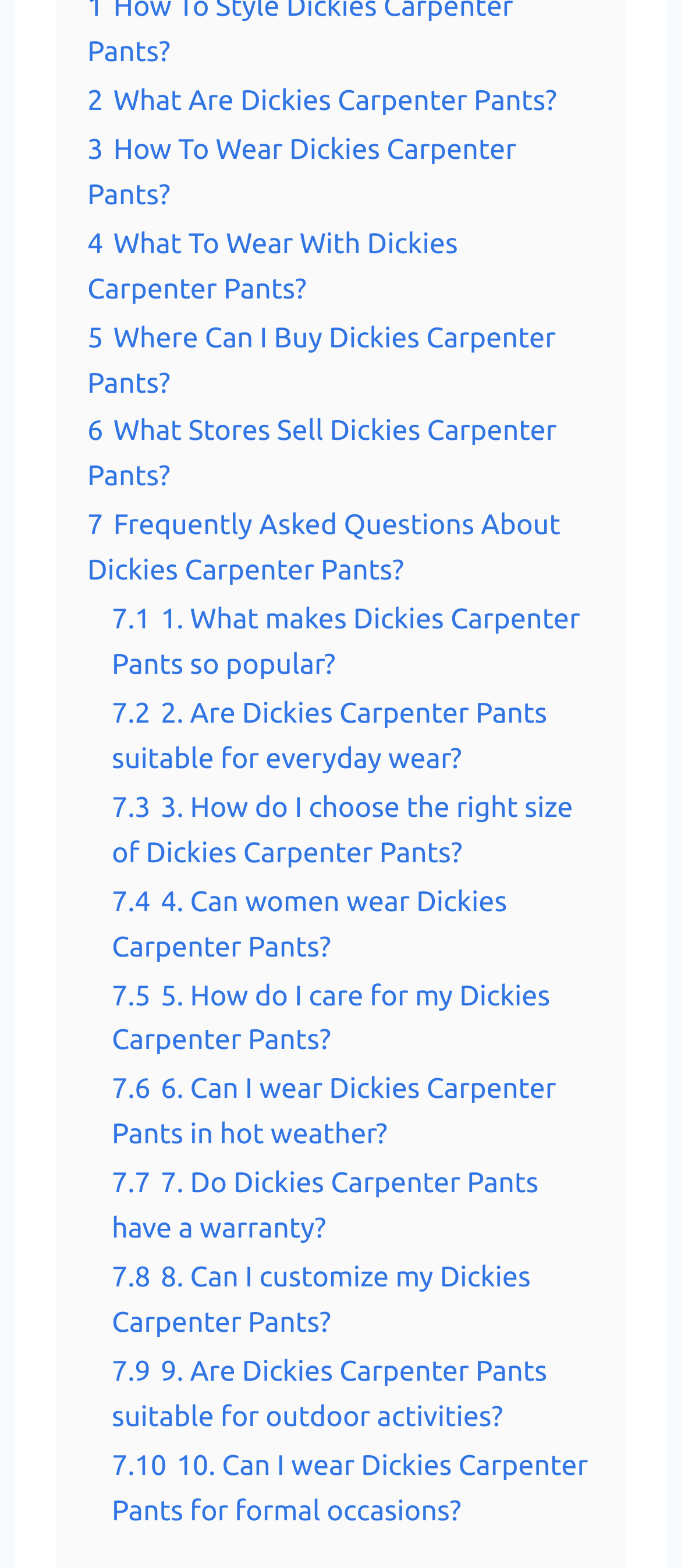How many FAQs are listed on this webpage? Based on the image, give a response in one word or a short phrase.

10